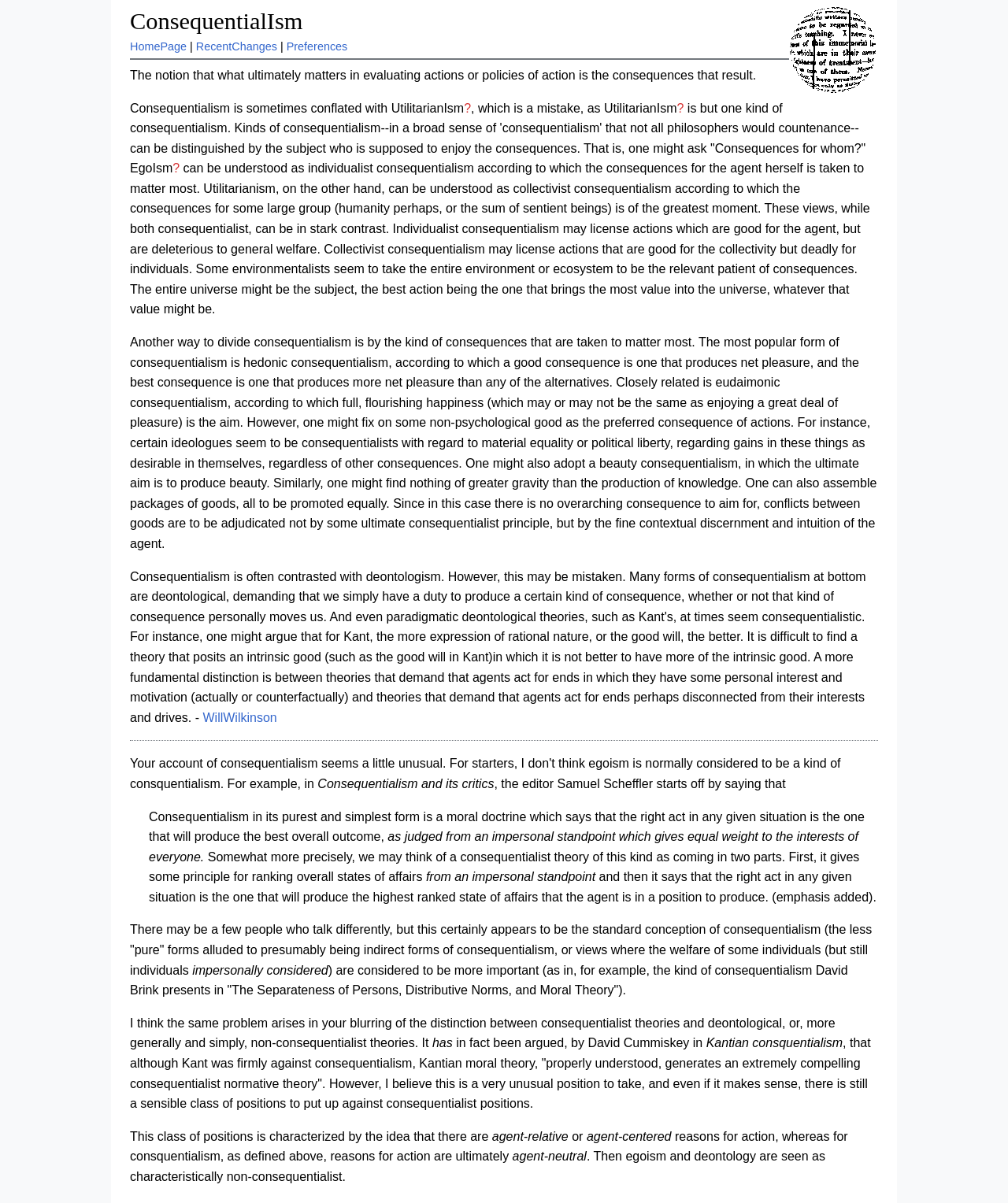What is the alternative to consequentialist theories mentioned on the webpage?
Please provide a detailed and thorough answer to the question.

According to the webpage, deontological theories are an alternative to consequentialist theories. Deontological theories focus on the moral rules and duties, rather than the consequences of actions. This distinction is important in understanding the different approaches to moral philosophy.